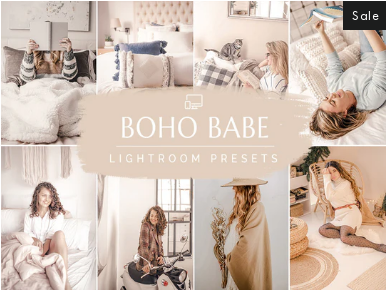Provide a one-word or one-phrase answer to the question:
What is the title of the product featured in the image?

BOHO BABE